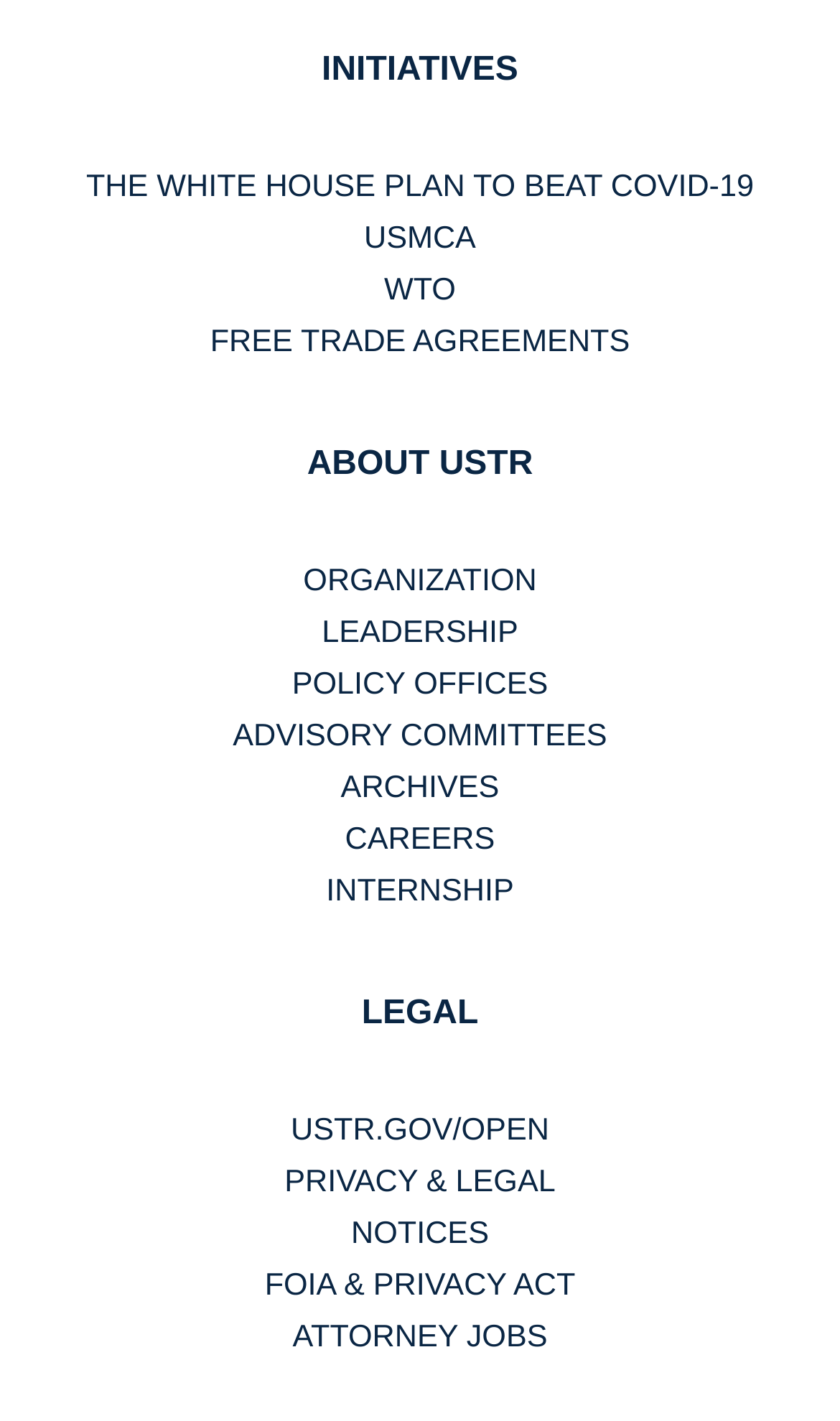Locate the bounding box coordinates of the segment that needs to be clicked to meet this instruction: "Read about USTR organization".

[0.361, 0.398, 0.639, 0.422]